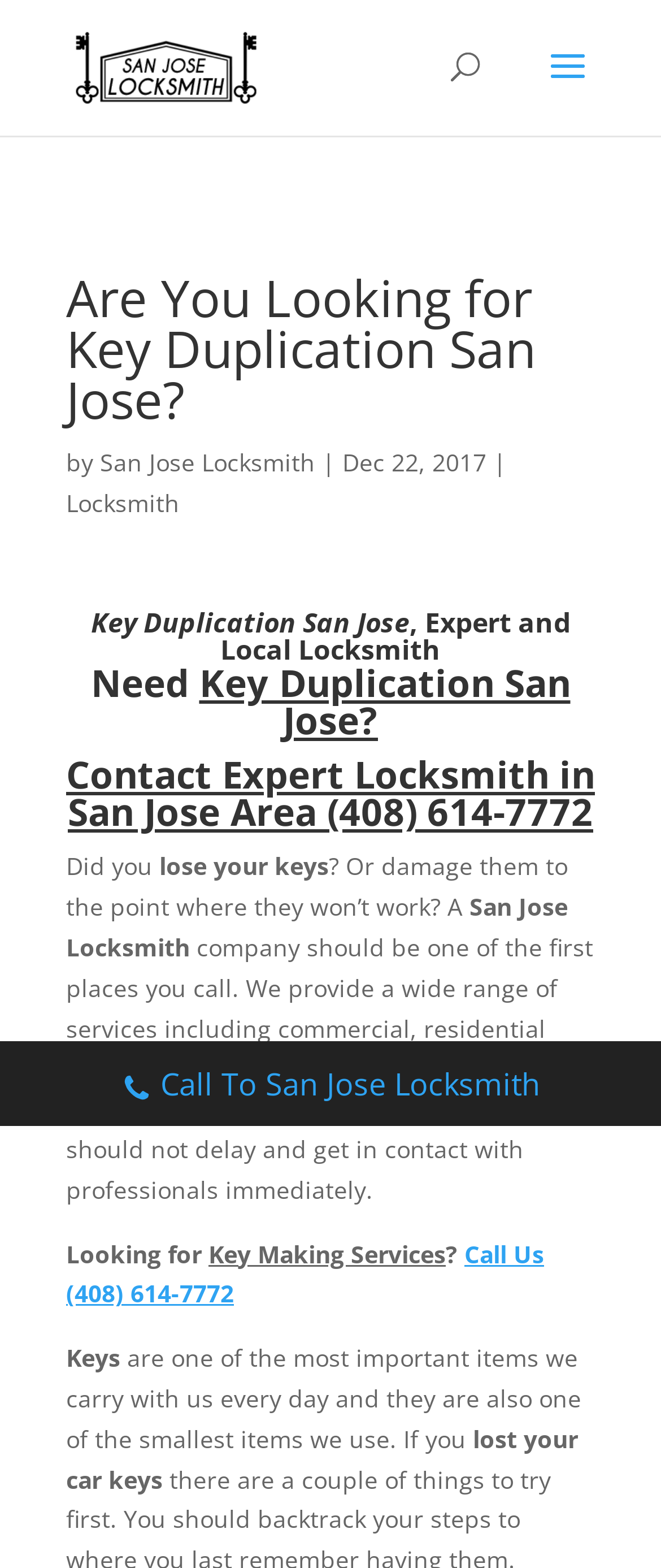Determine the bounding box for the UI element as described: "Call Us (408) 614-7772". The coordinates should be represented as four float numbers between 0 and 1, formatted as [left, top, right, bottom].

[0.1, 0.789, 0.823, 0.835]